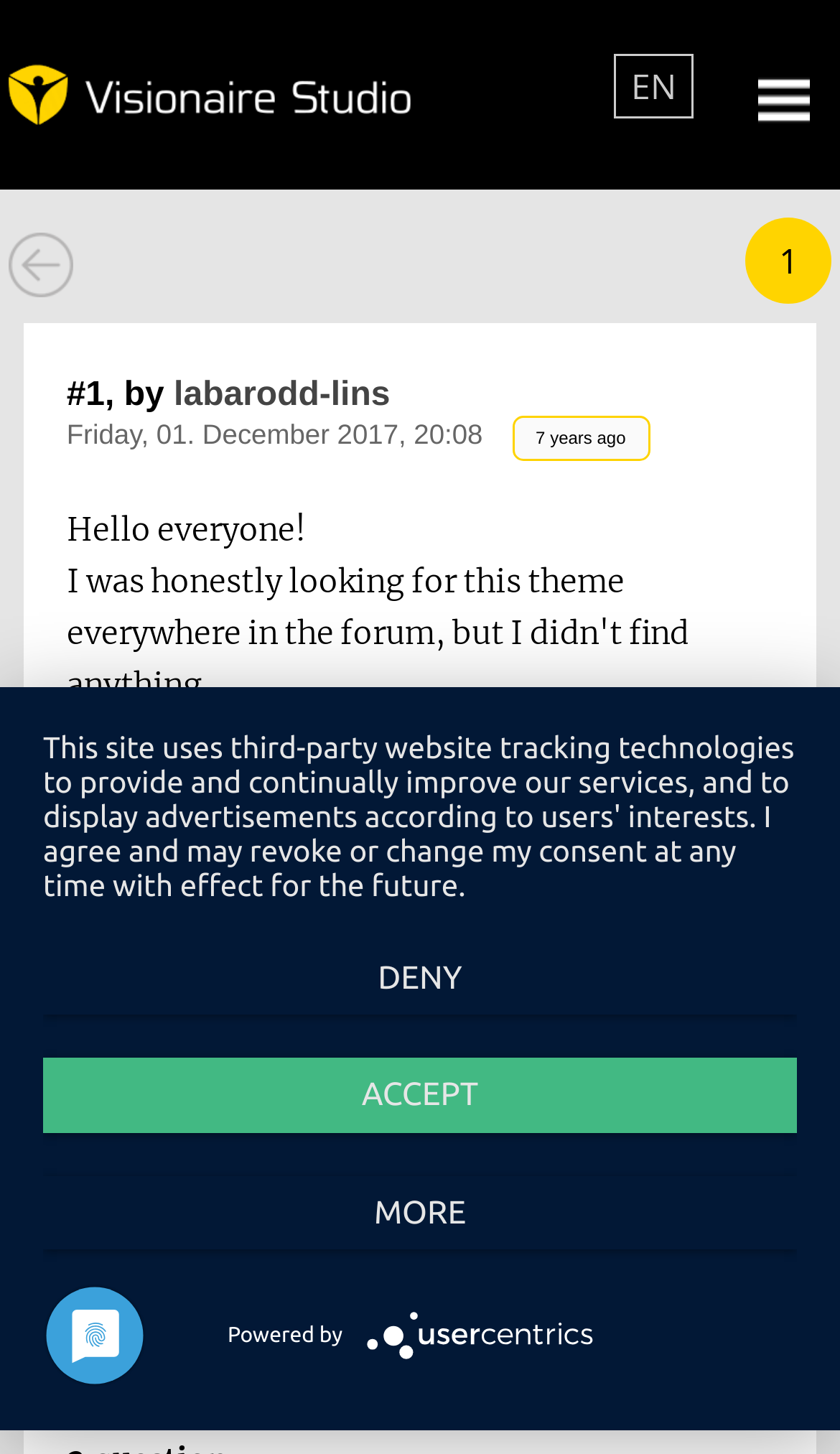Please answer the following question using a single word or phrase: 
How many links are present in the top-right corner of the webpage?

2